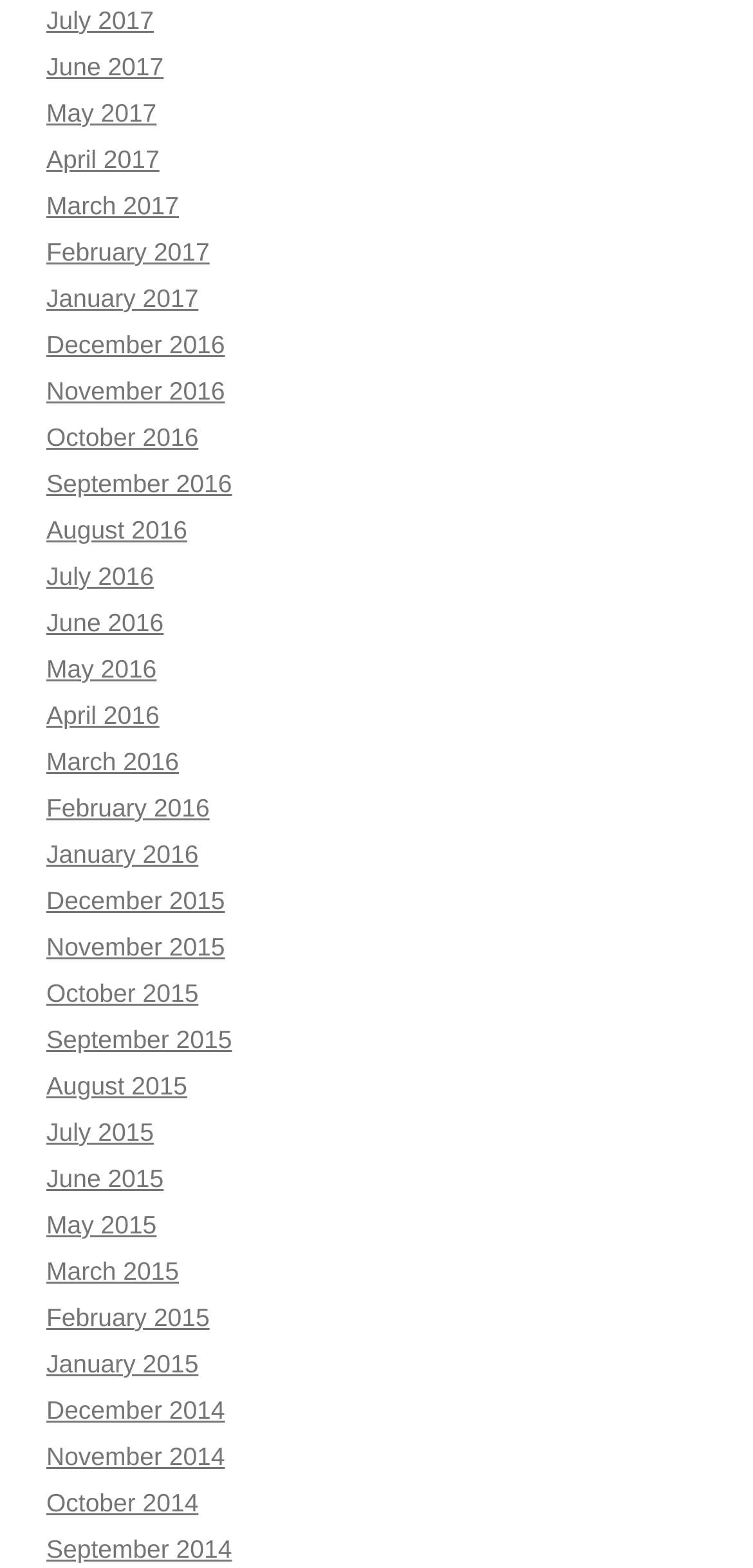Answer the question using only a single word or phrase: 
What is the latest month listed?

July 2017